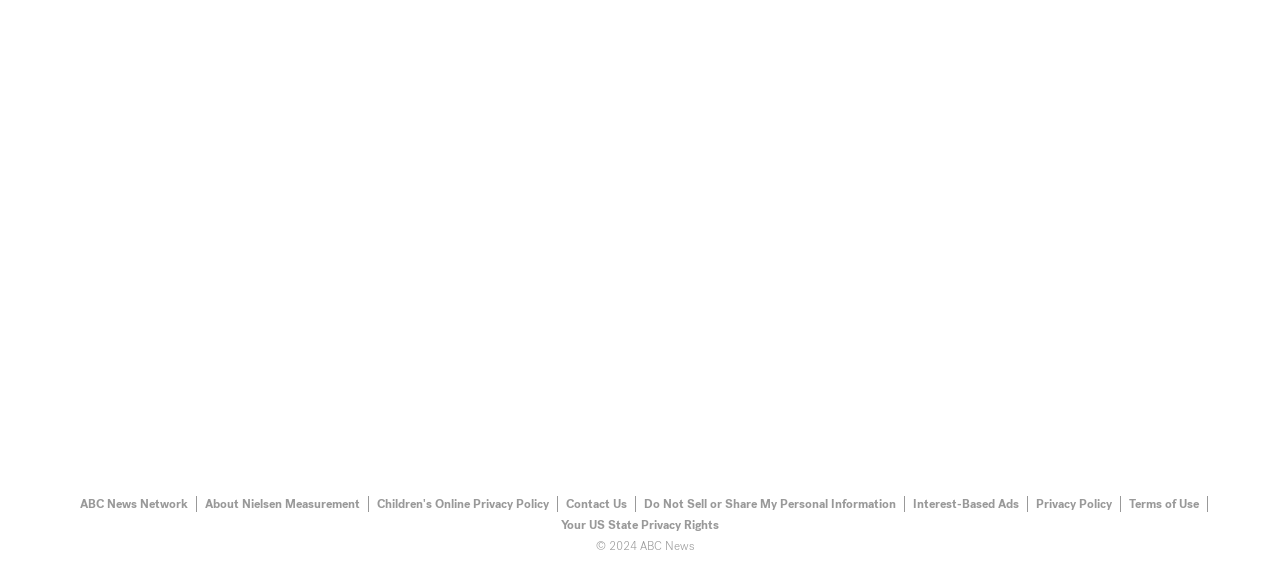Please find the bounding box for the UI element described by: "Your US State Privacy Rights".

[0.432, 0.895, 0.568, 0.923]